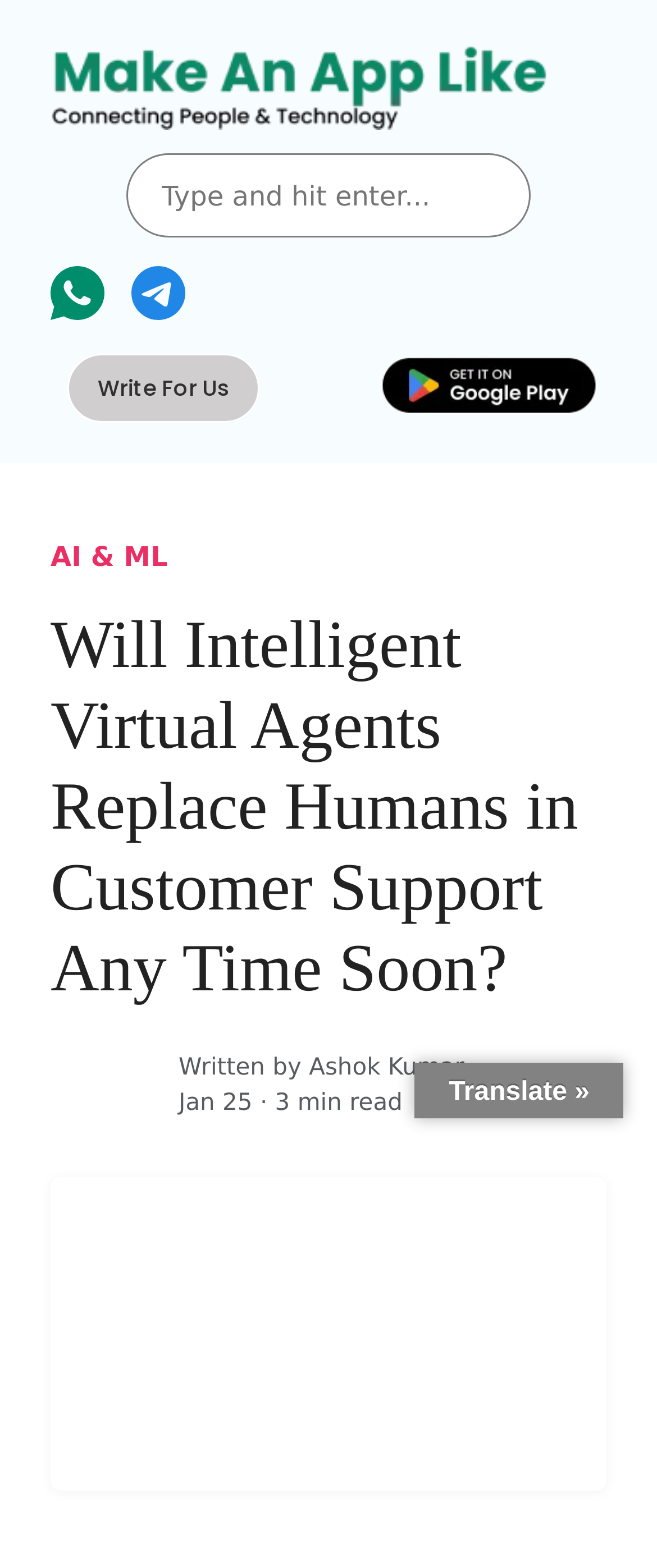Please specify the bounding box coordinates for the clickable region that will help you carry out the instruction: "Click on Who We Are".

None